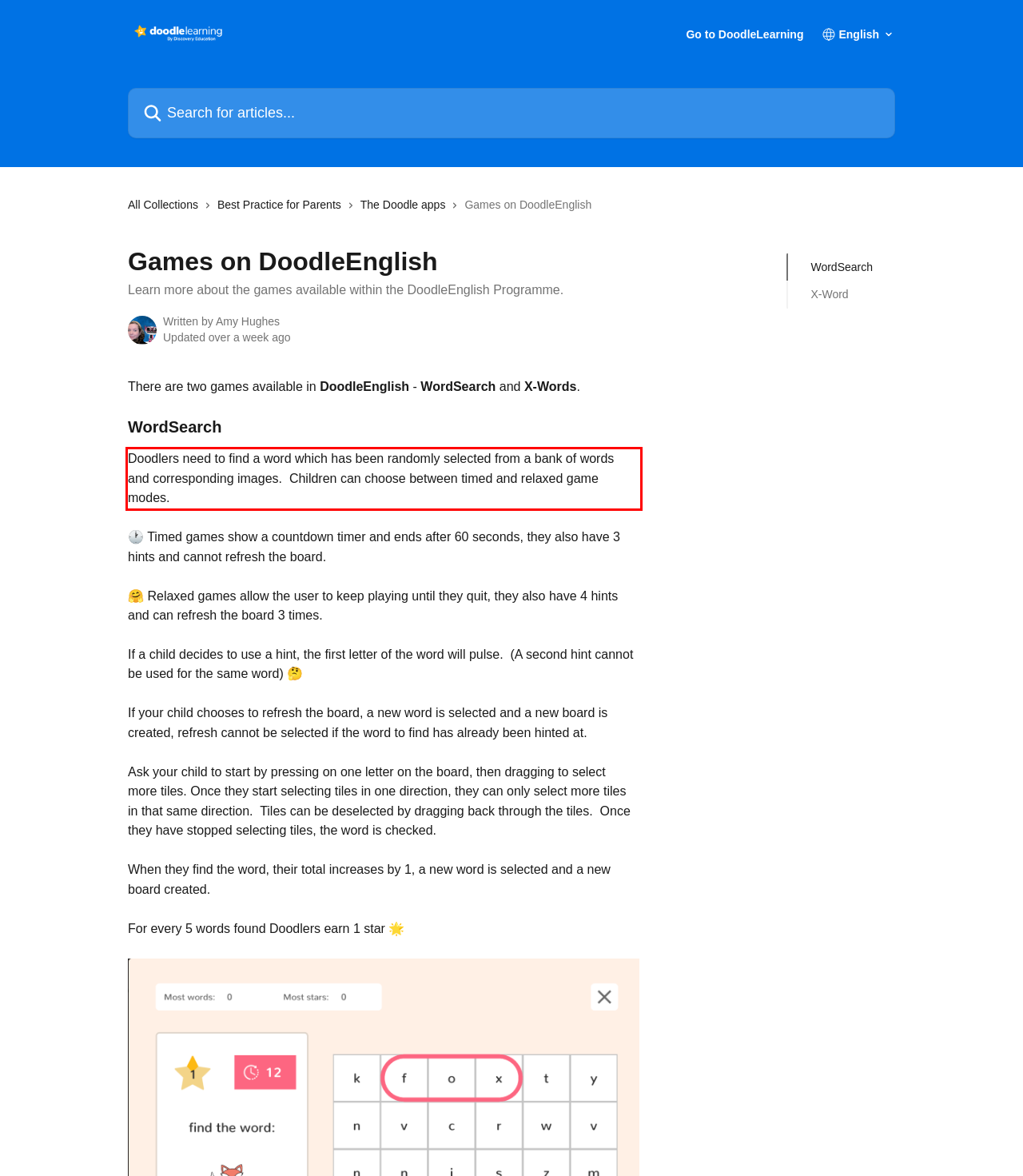You are provided with a screenshot of a webpage that includes a red bounding box. Extract and generate the text content found within the red bounding box.

Doodlers need to find a word which has been randomly selected from a bank of words and corresponding images. Children can choose between timed and relaxed game modes.